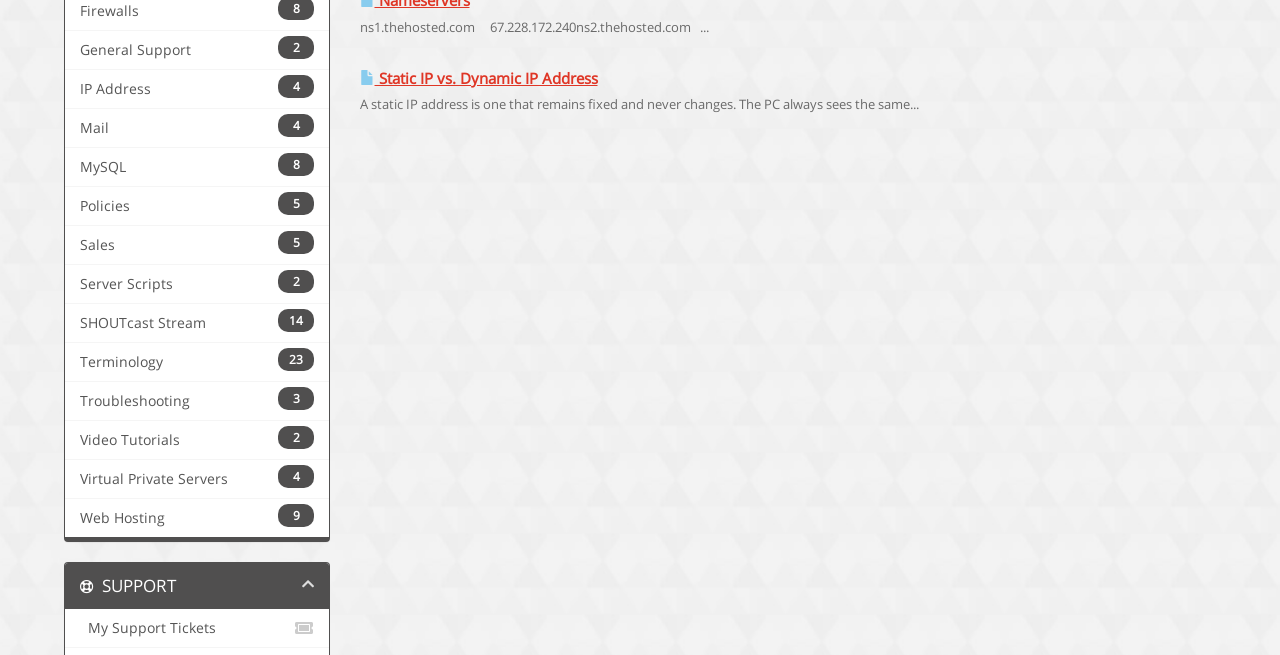Locate the bounding box of the UI element defined by this description: "My Support Tickets". The coordinates should be given as four float numbers between 0 and 1, formatted as [left, top, right, bottom].

[0.051, 0.93, 0.257, 0.99]